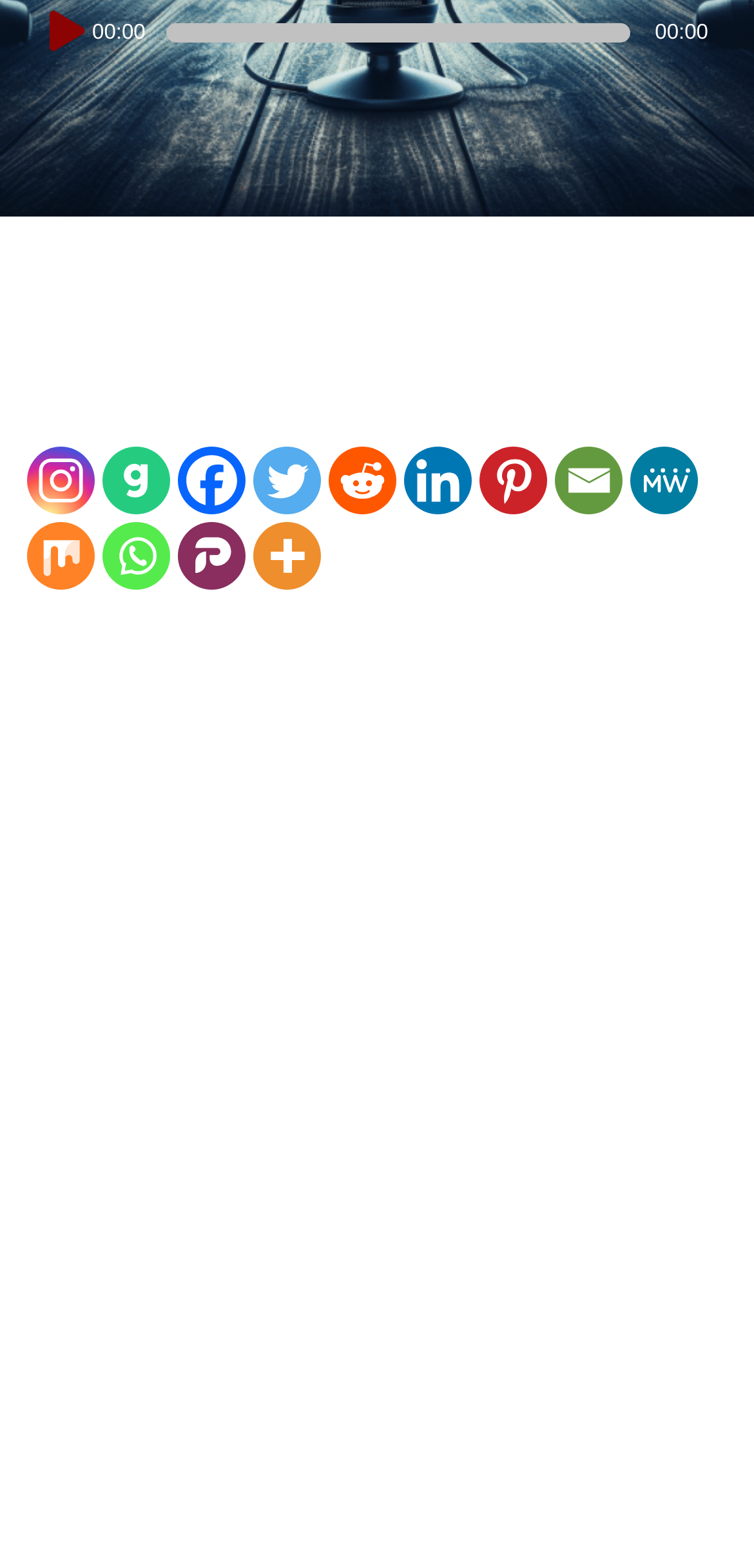Given the description of a UI element: "00:00", identify the bounding box coordinates of the matching element in the webpage screenshot.

[0.221, 0.015, 0.835, 0.027]